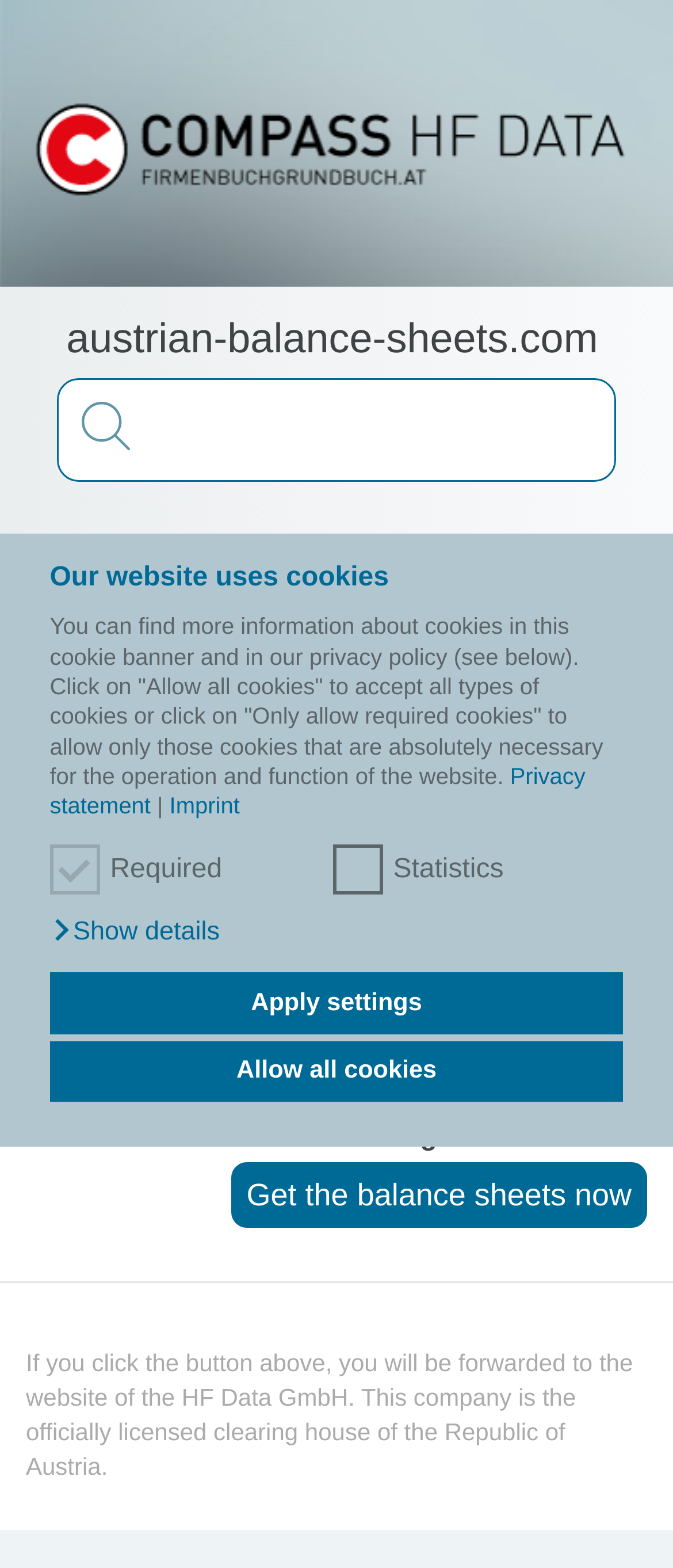Determine the bounding box for the UI element as described: "Imprint". The coordinates should be represented as four float numbers between 0 and 1, formatted as [left, top, right, bottom].

[0.233, 0.506, 0.356, 0.522]